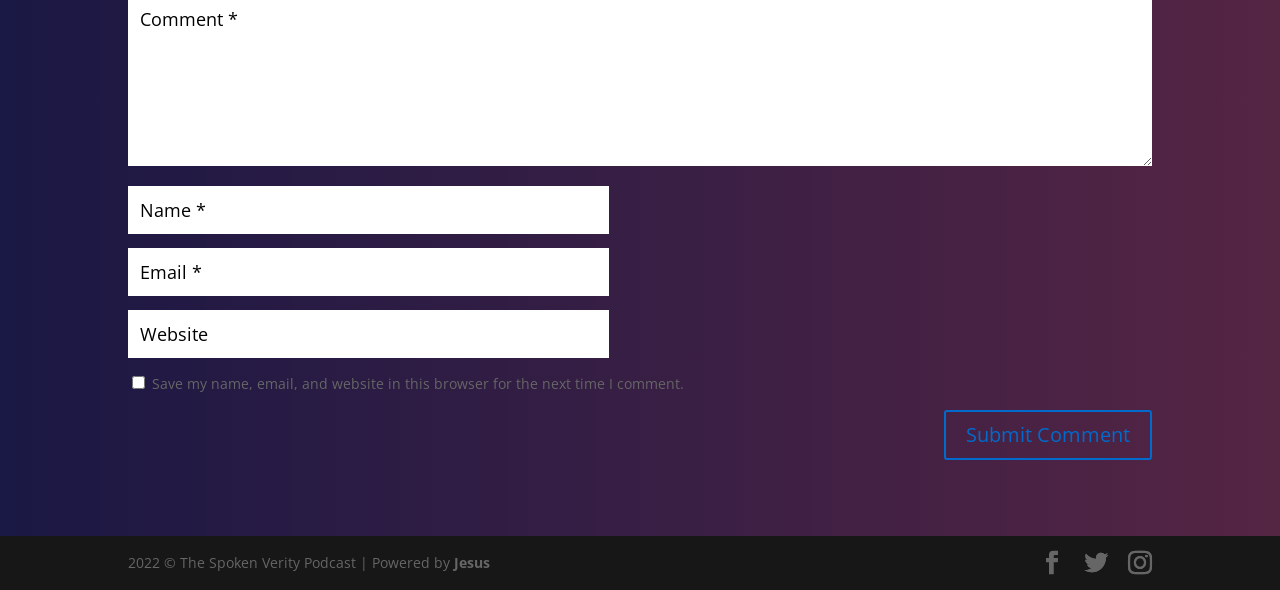Please identify the bounding box coordinates of the element's region that should be clicked to execute the following instruction: "Enter your name". The bounding box coordinates must be four float numbers between 0 and 1, i.e., [left, top, right, bottom].

[0.1, 0.316, 0.476, 0.397]